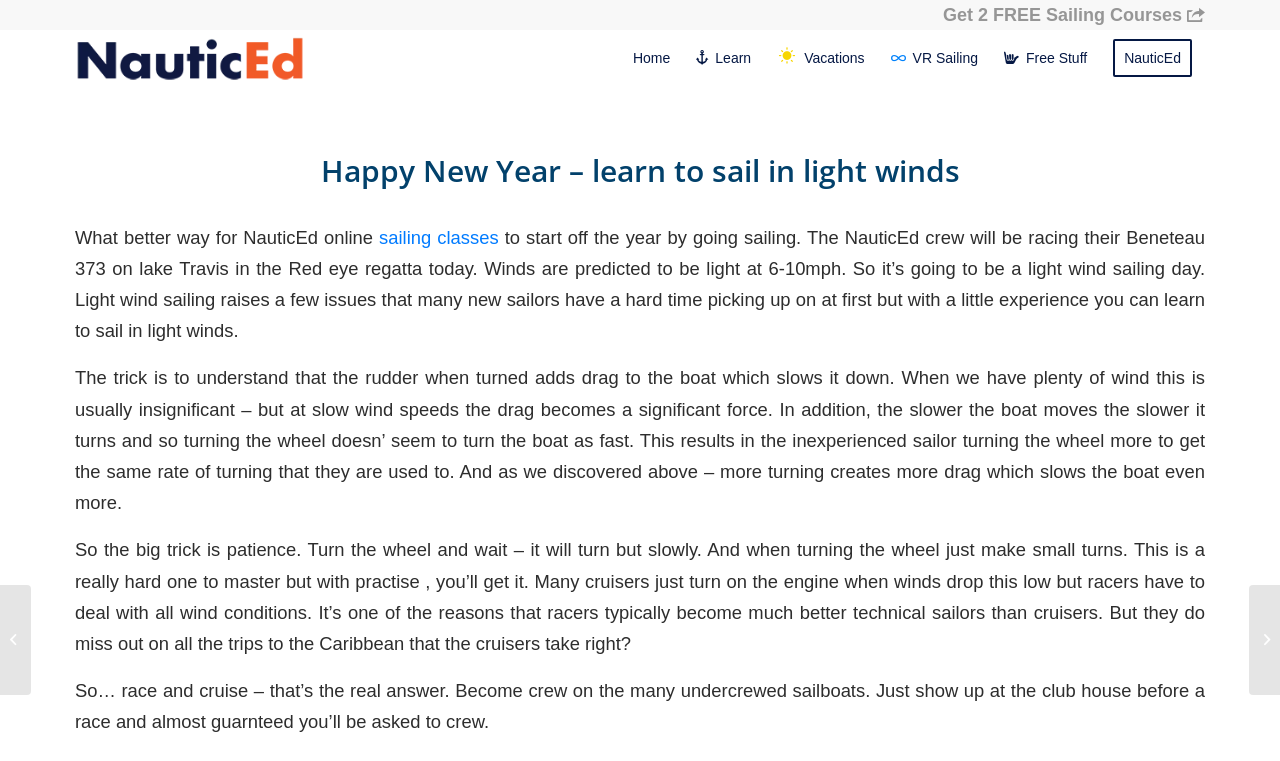What is the effect of turning the rudder on the boat's speed?
Craft a detailed and extensive response to the question.

I found the answer in the text element that explains the trick of sailing in light winds, which states that 'the rudder when turned adds drag to the boat which slows it down'.